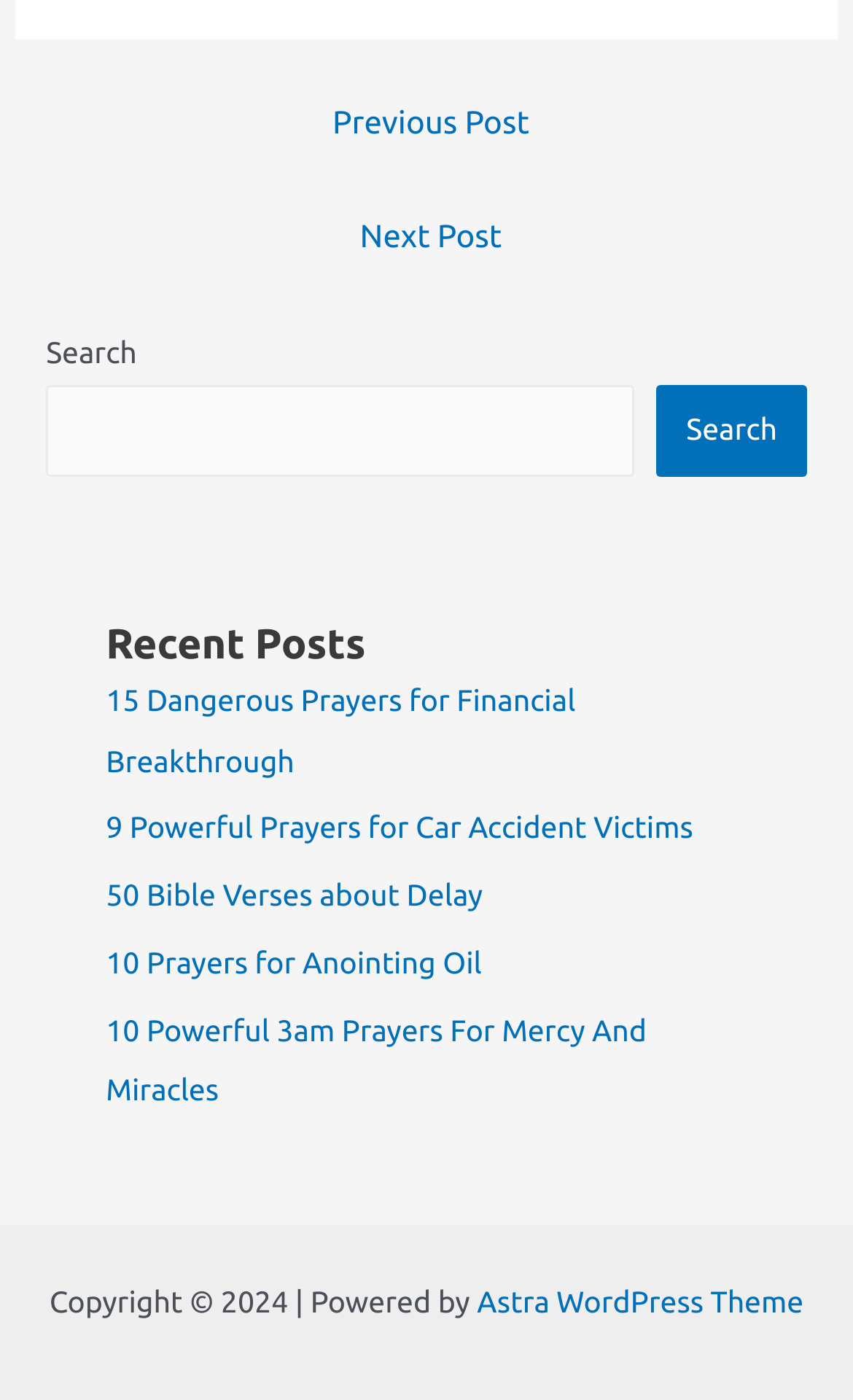Using a single word or phrase, answer the following question: 
What is the text of the first link in the Recent Posts section?

15 Dangerous Prayers for Financial Breakthrough